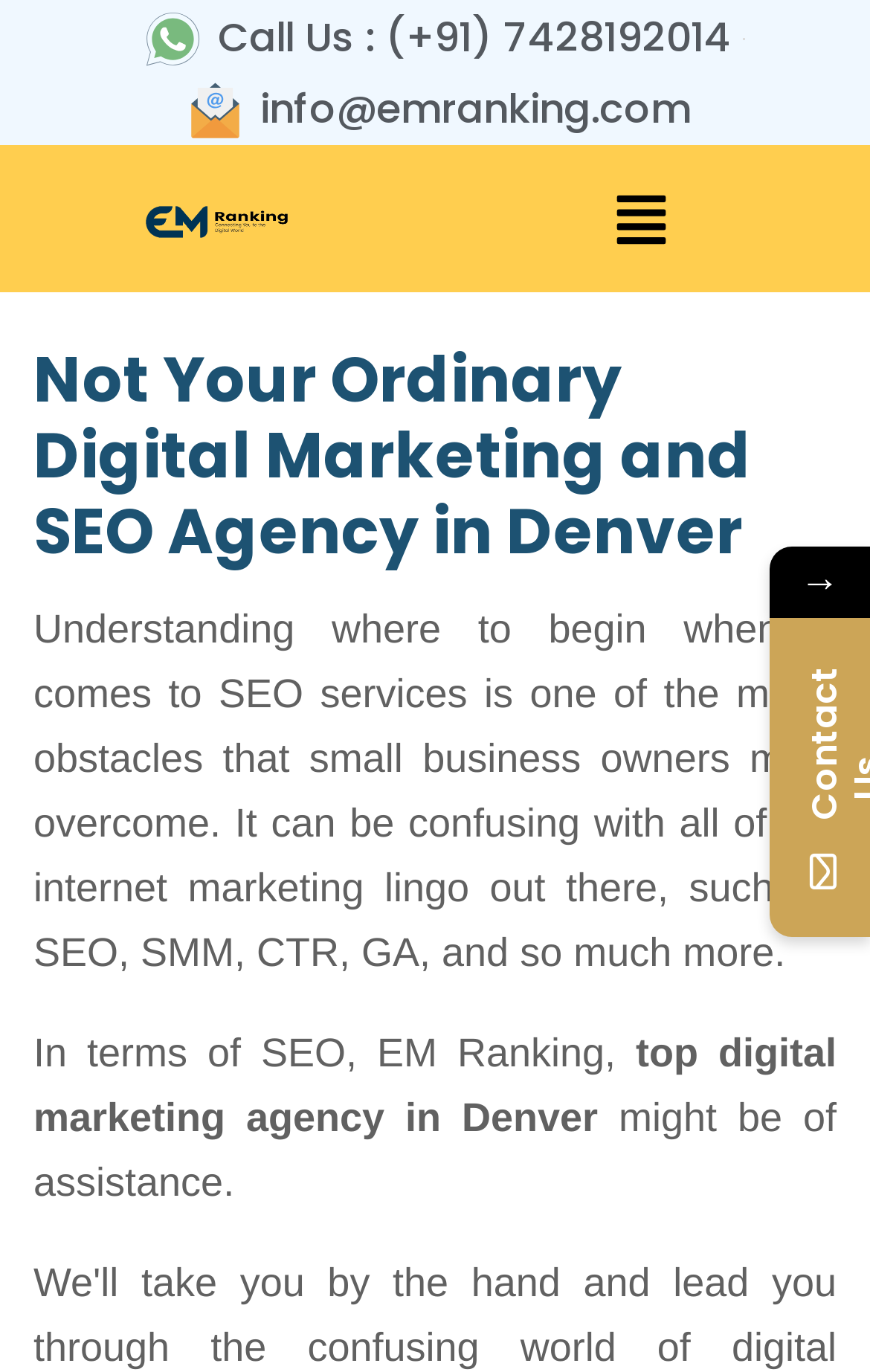What is the company name?
Identify the answer in the screenshot and reply with a single word or phrase.

EM Ranking